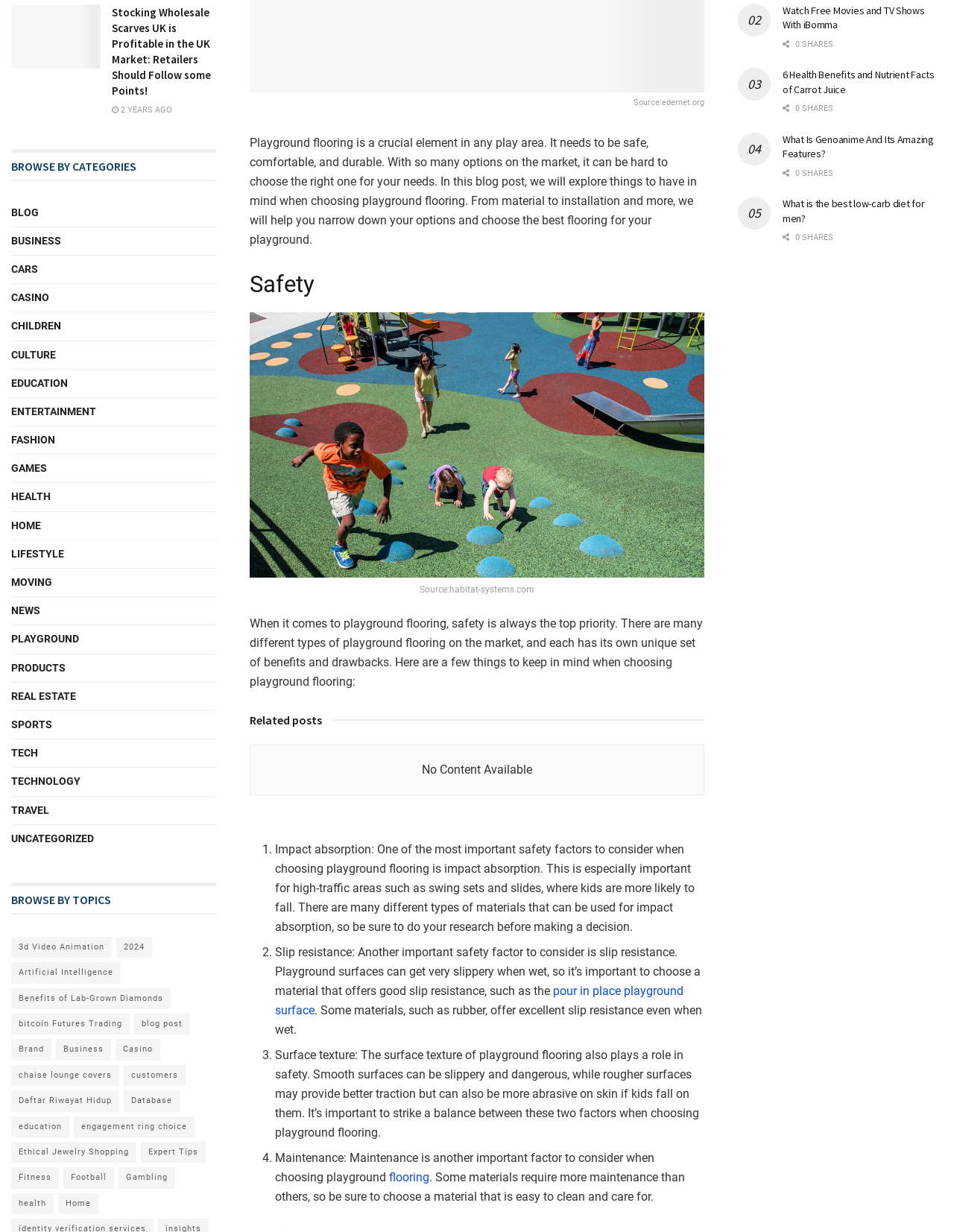Find the bounding box of the web element that fits this description: "Tweet 0".

[0.82, 0.073, 0.866, 0.094]